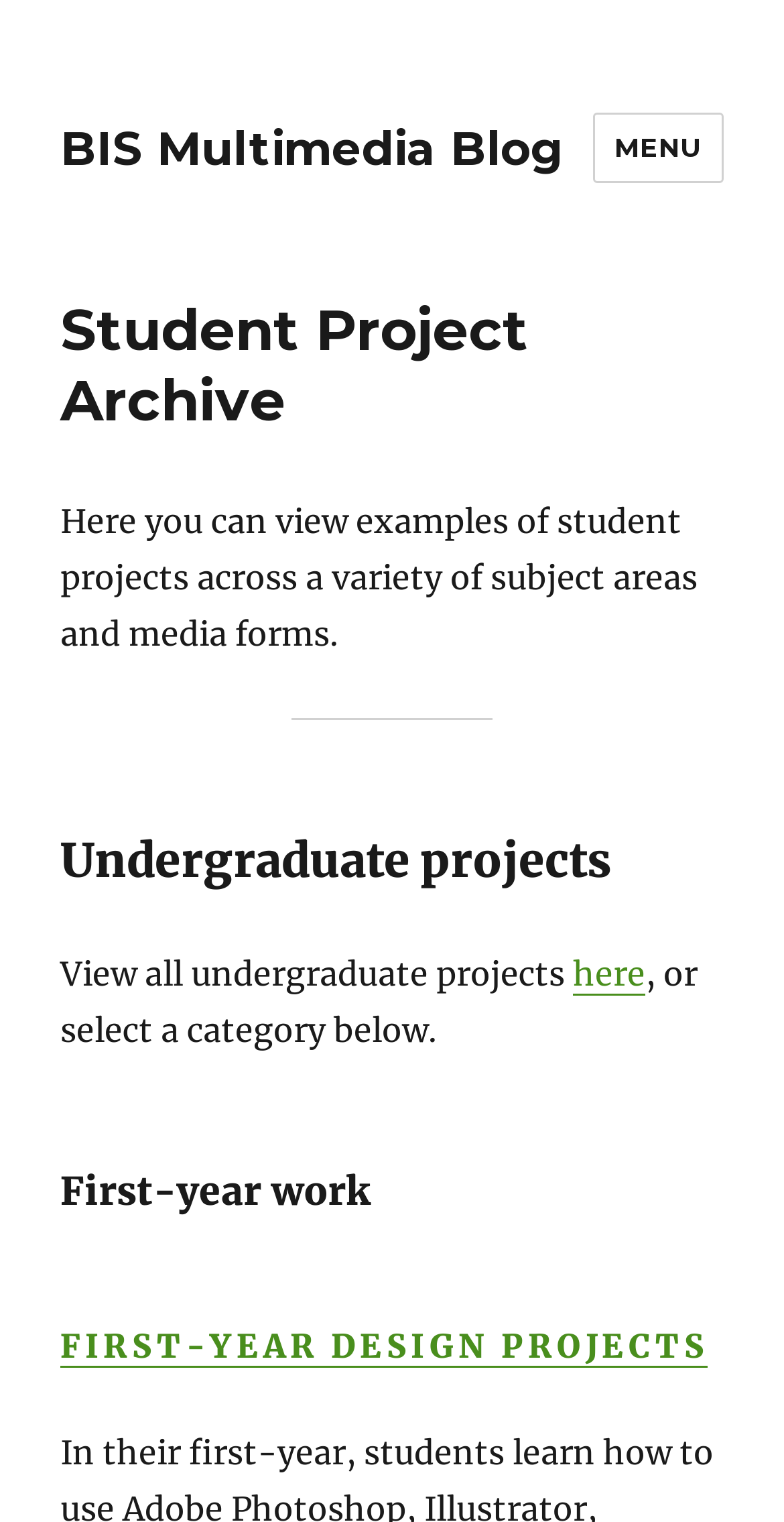Given the element description First-year design projects, identify the bounding box coordinates for the UI element on the webpage screenshot. The format should be (top-left x, top-left y, bottom-right x, bottom-right y), with values between 0 and 1.

[0.077, 0.871, 0.904, 0.897]